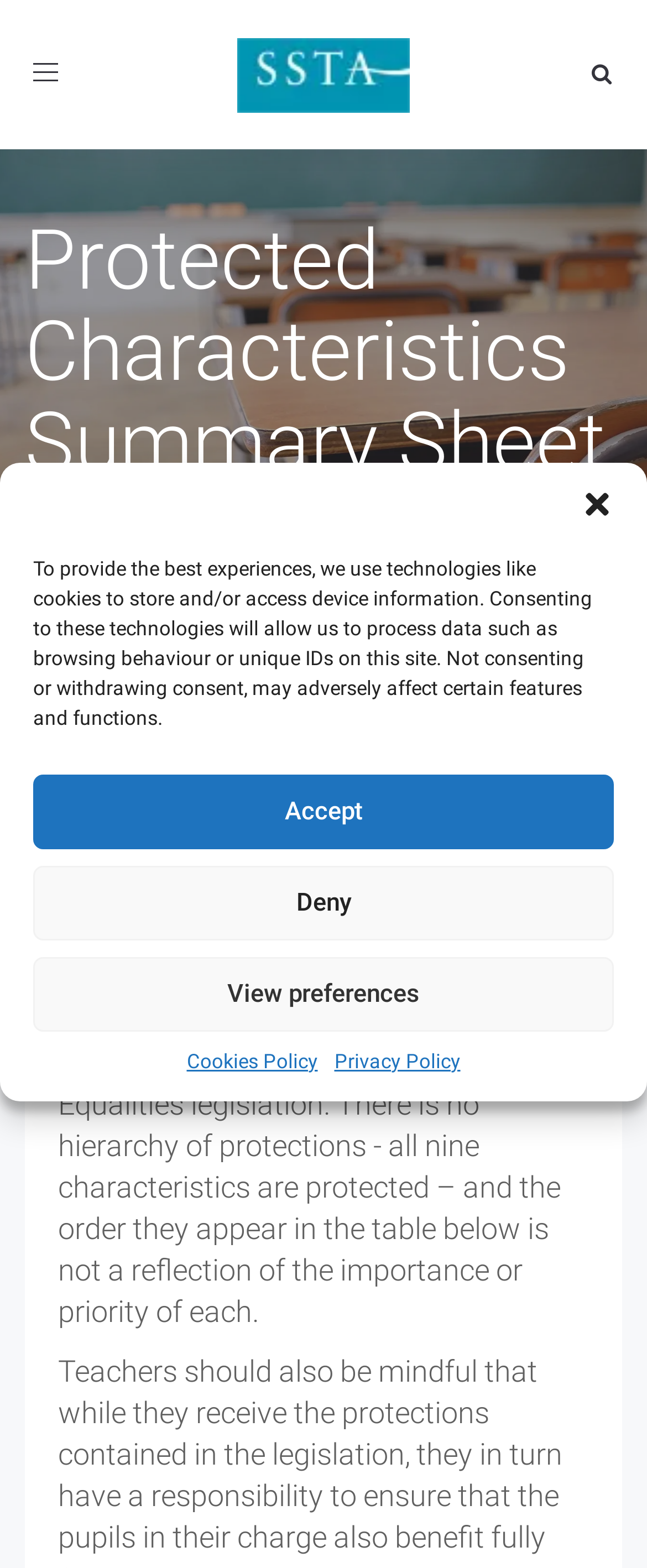Determine the bounding box coordinates of the clickable area required to perform the following instruction: "Go to home page". The coordinates should be represented as four float numbers between 0 and 1: [left, top, right, bottom].

[0.038, 0.325, 0.164, 0.347]